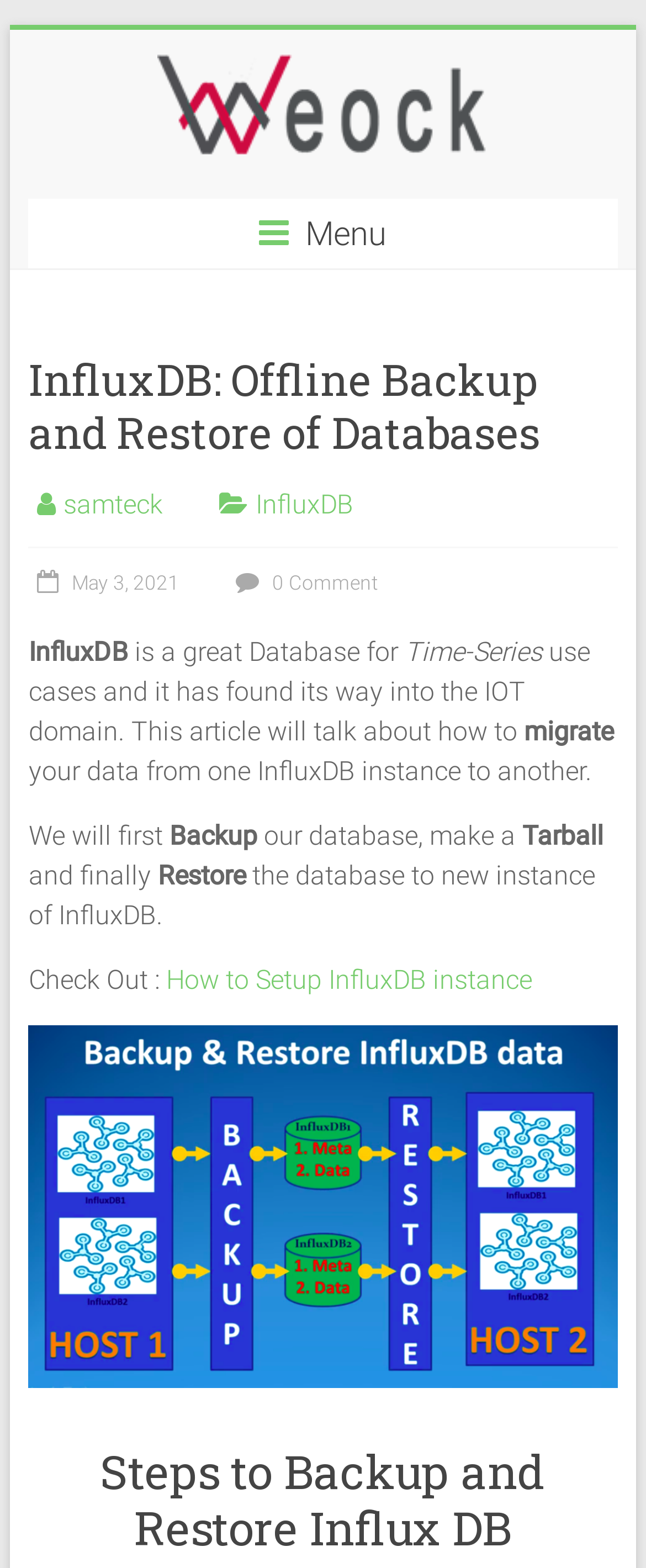What is the topic of the article?
Use the screenshot to answer the question with a single word or phrase.

InfluxDB backup and restore